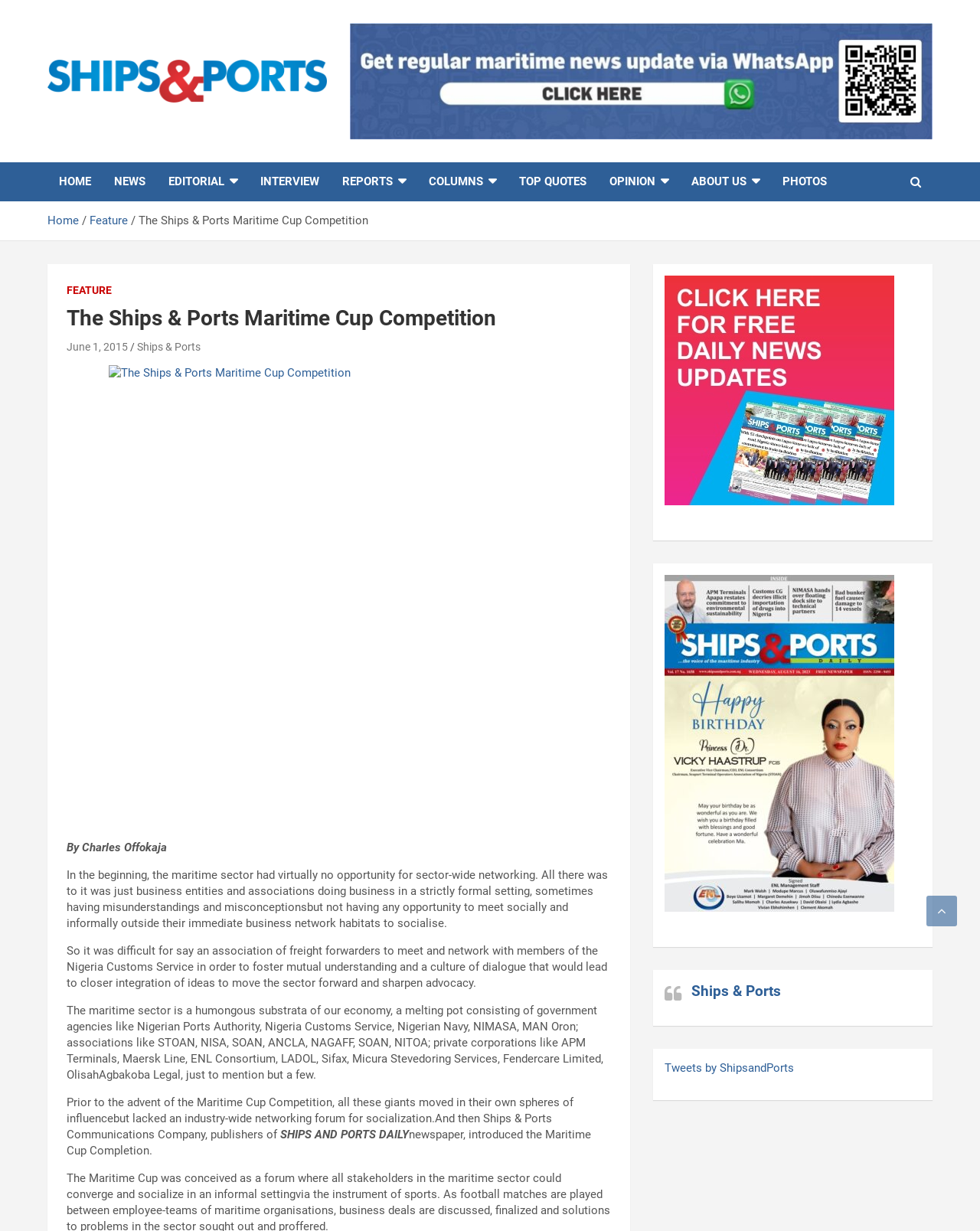Identify the bounding box coordinates of the clickable region to carry out the given instruction: "Click on the HOME link".

[0.048, 0.132, 0.105, 0.164]